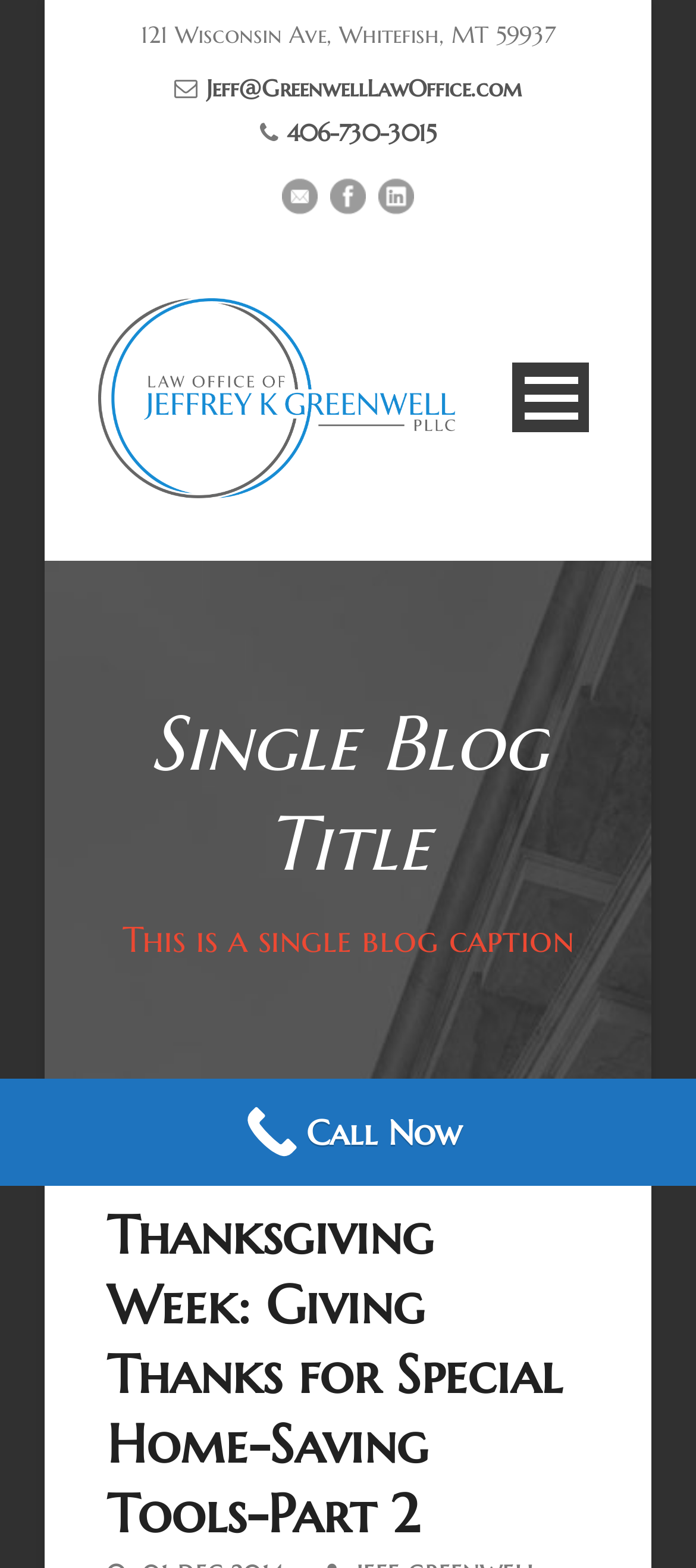Pinpoint the bounding box coordinates of the clickable element needed to complete the instruction: "Click the 'Home' link". The coordinates should be provided as four float numbers between 0 and 1: [left, top, right, bottom].

[0.115, 0.352, 0.885, 0.409]